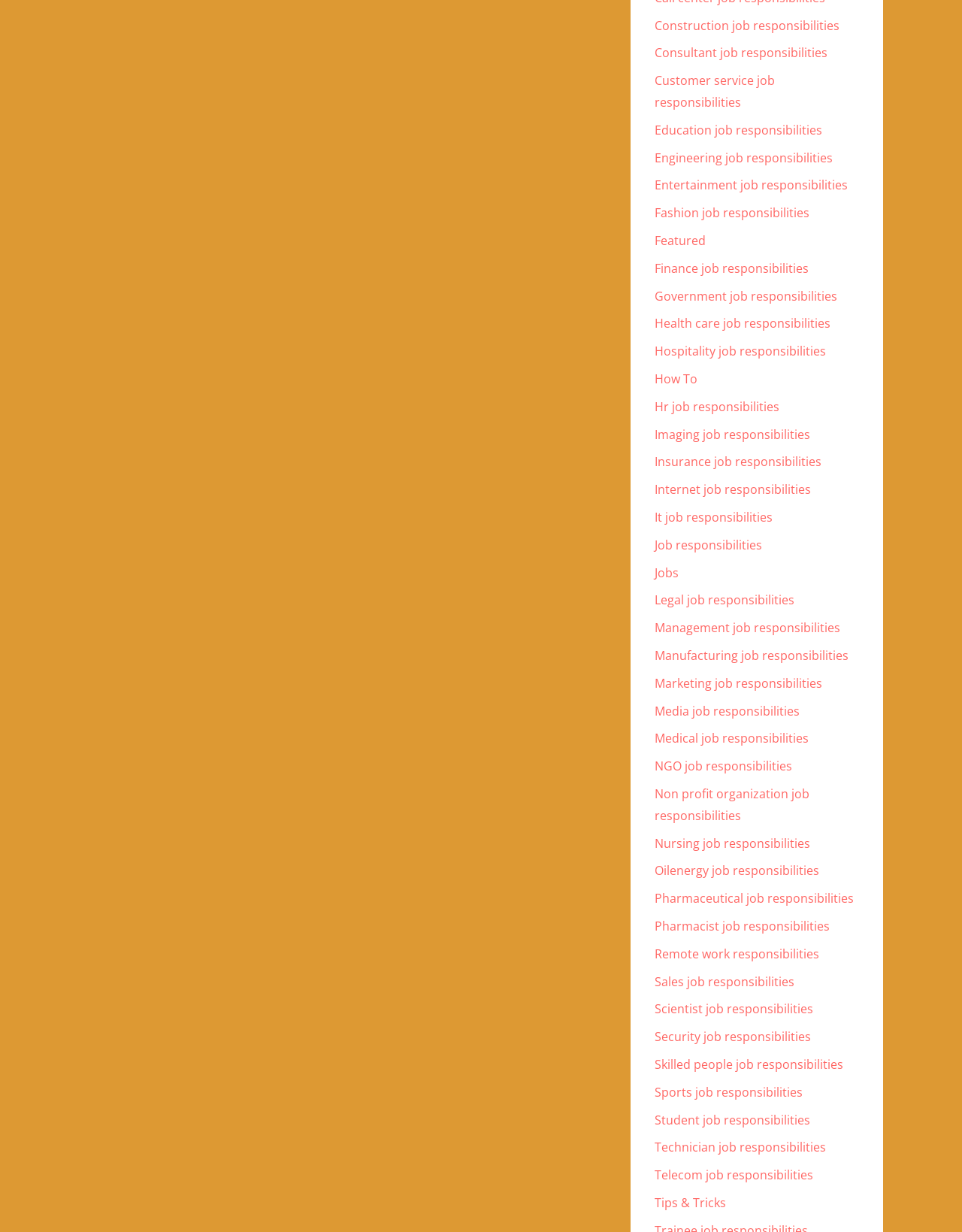Please study the image and answer the question comprehensively:
Is there a section for 'Tips & Tricks' on this webpage?

Towards the bottom of the webpage, I found a link labeled 'Tips & Tricks', which suggests that the webpage provides additional resources or advice beyond just job responsibilities.